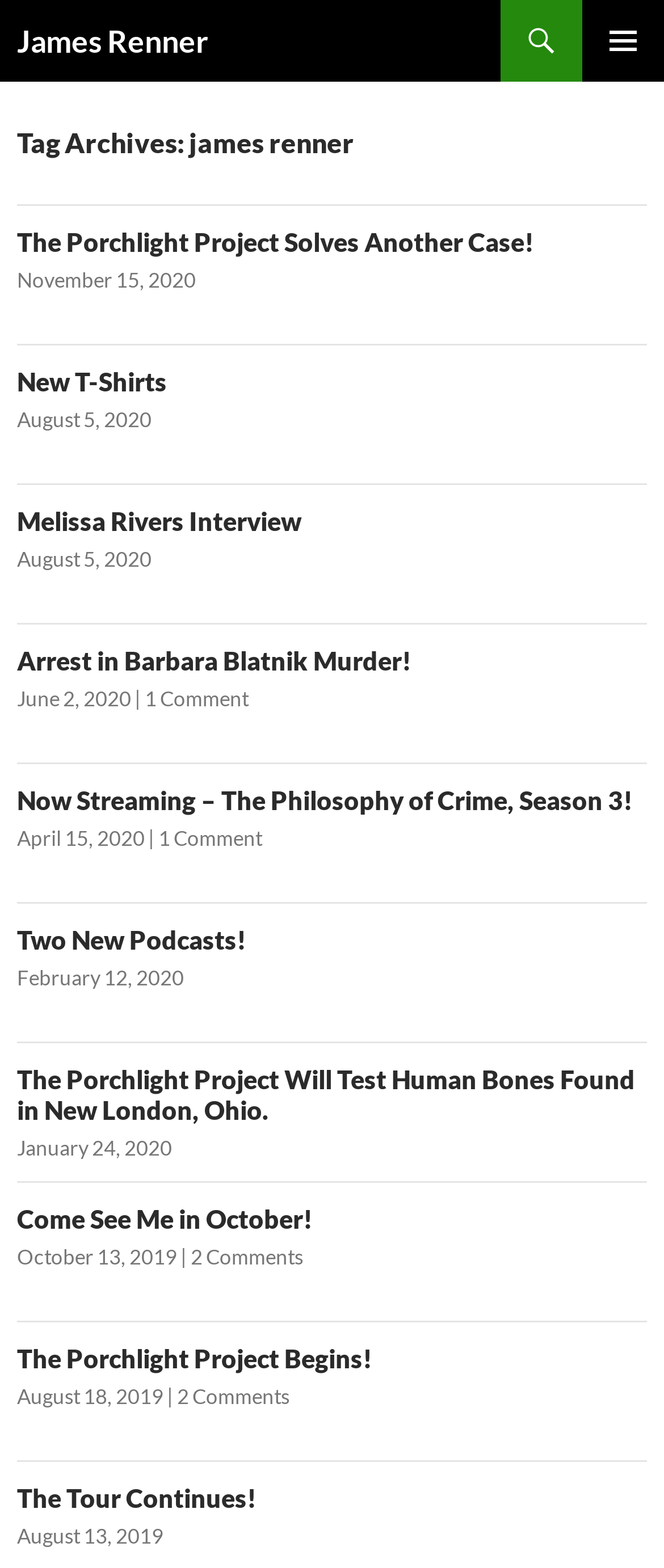Please study the image and answer the question comprehensively:
What is the name of the author?

The name of the author can be found in the heading element at the top of the webpage, which reads 'James Renner'. This is also confirmed by the meta description of the webpage.